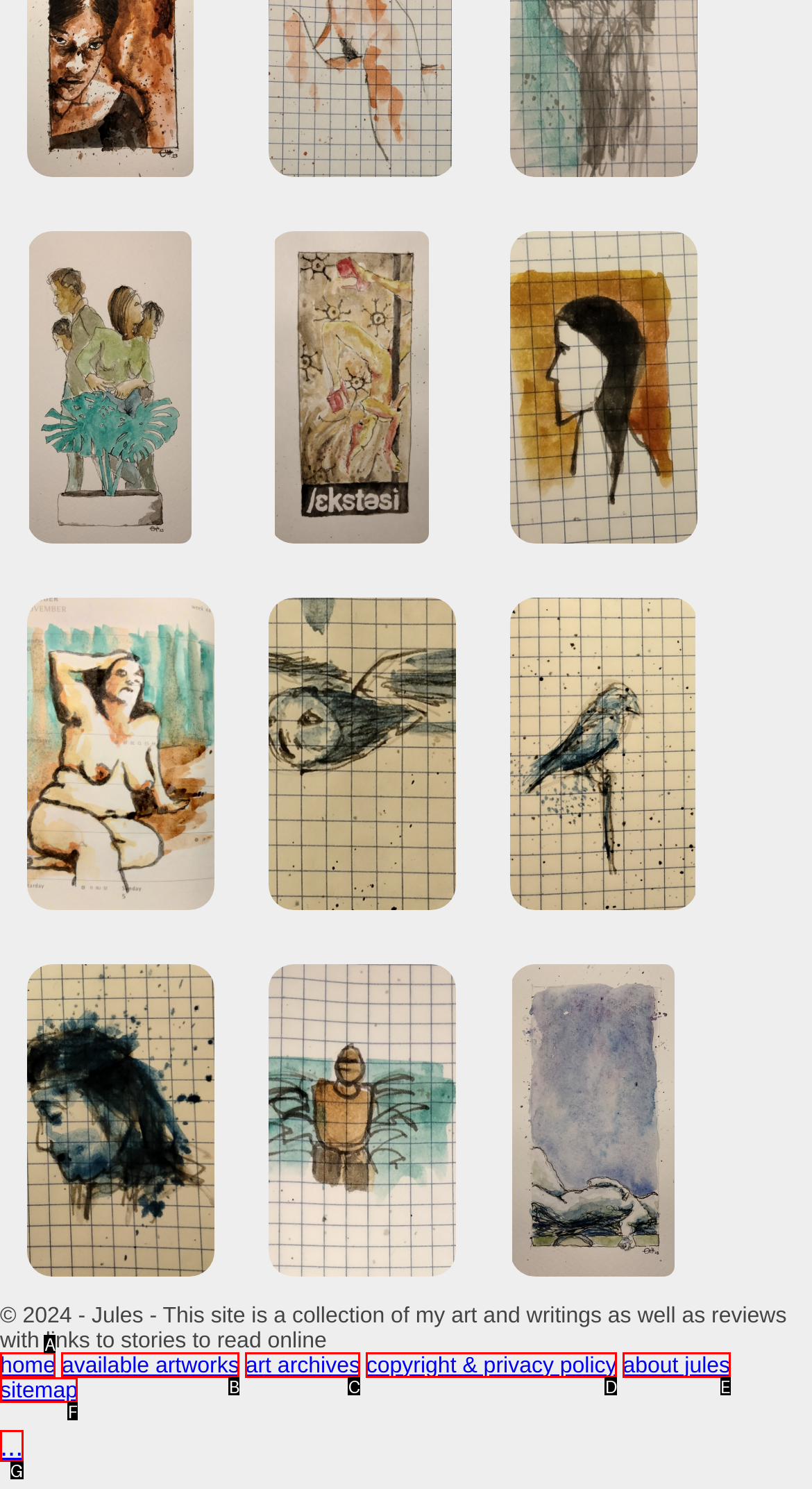Determine which option matches the element description: available artworks
Answer using the letter of the correct option.

B